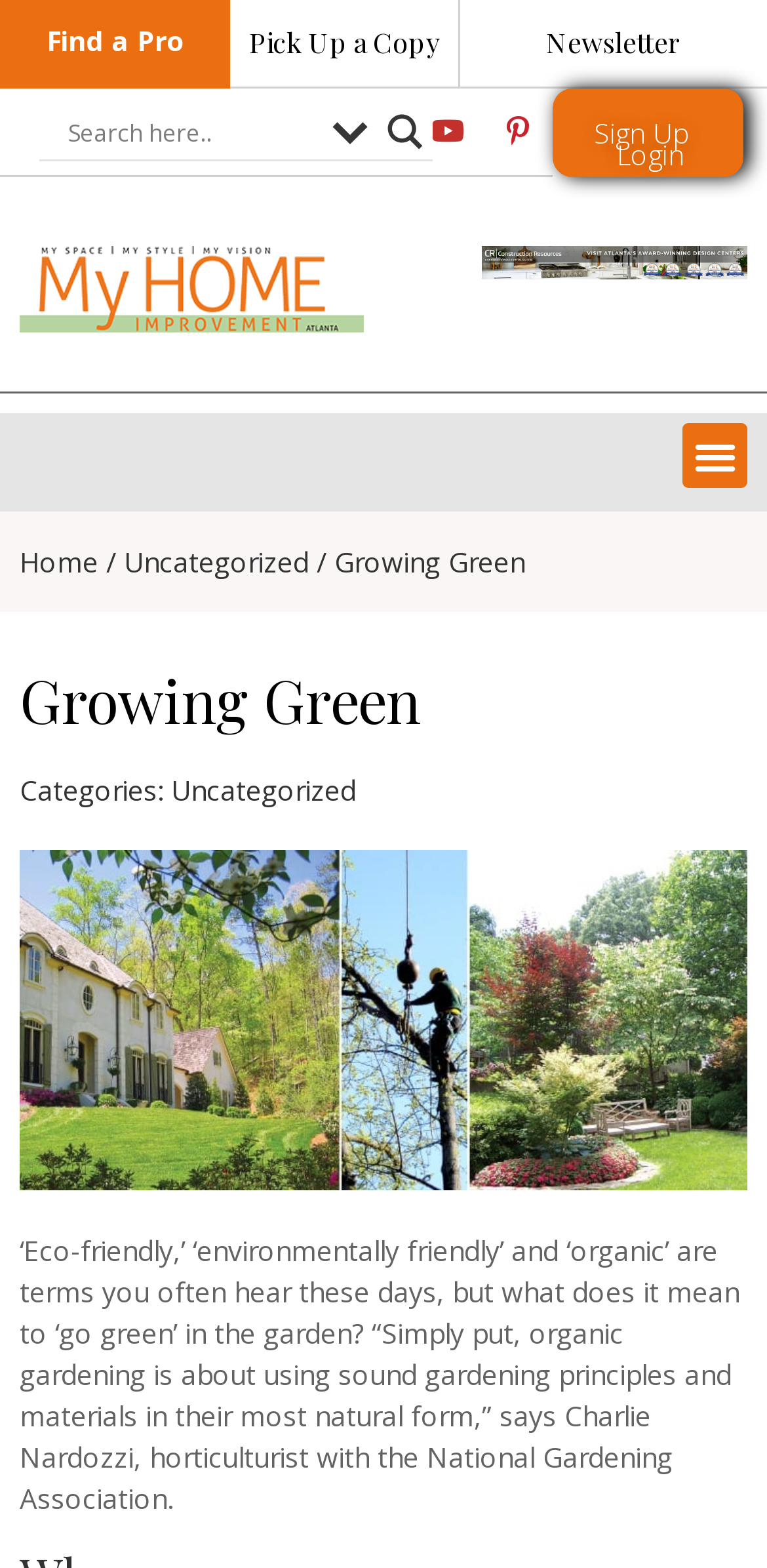Provide a brief response using a word or short phrase to this question:
What is the topic of the article?

Organic gardening